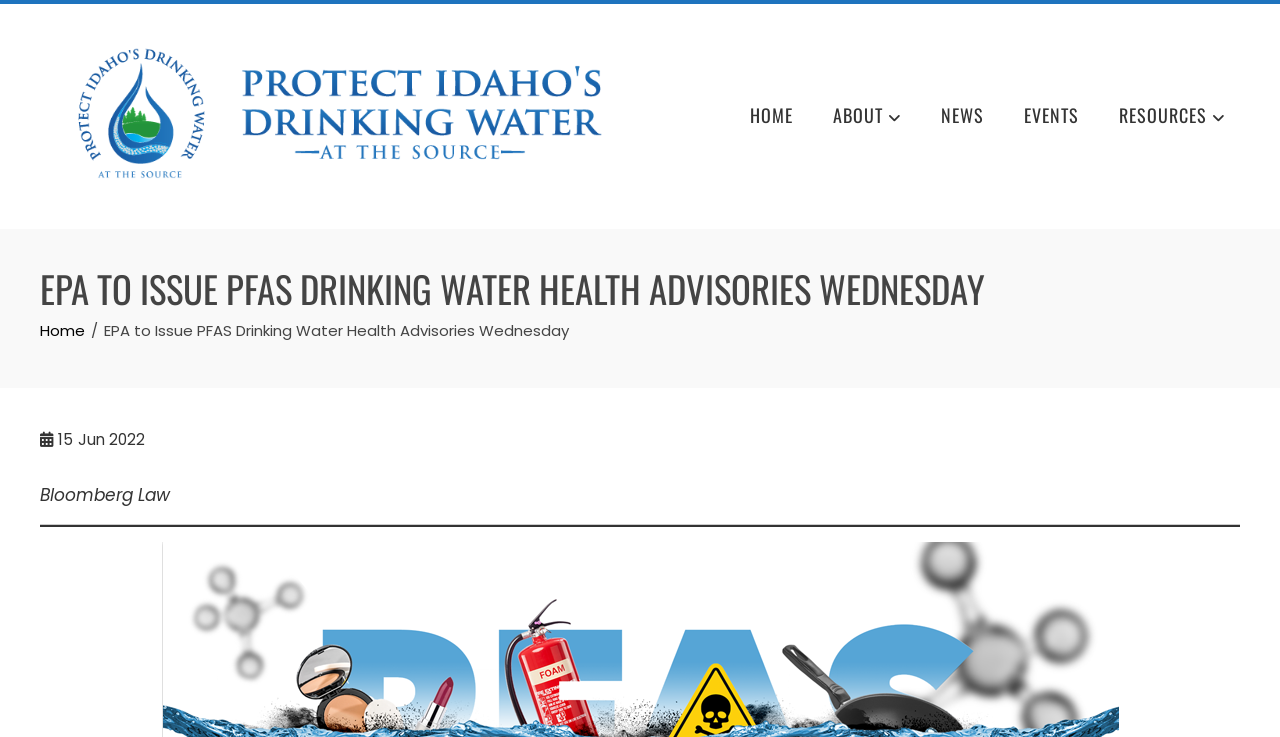Please find and report the primary heading text from the webpage.

EPA TO ISSUE PFAS DRINKING WATER HEALTH ADVISORIES WEDNESDAY